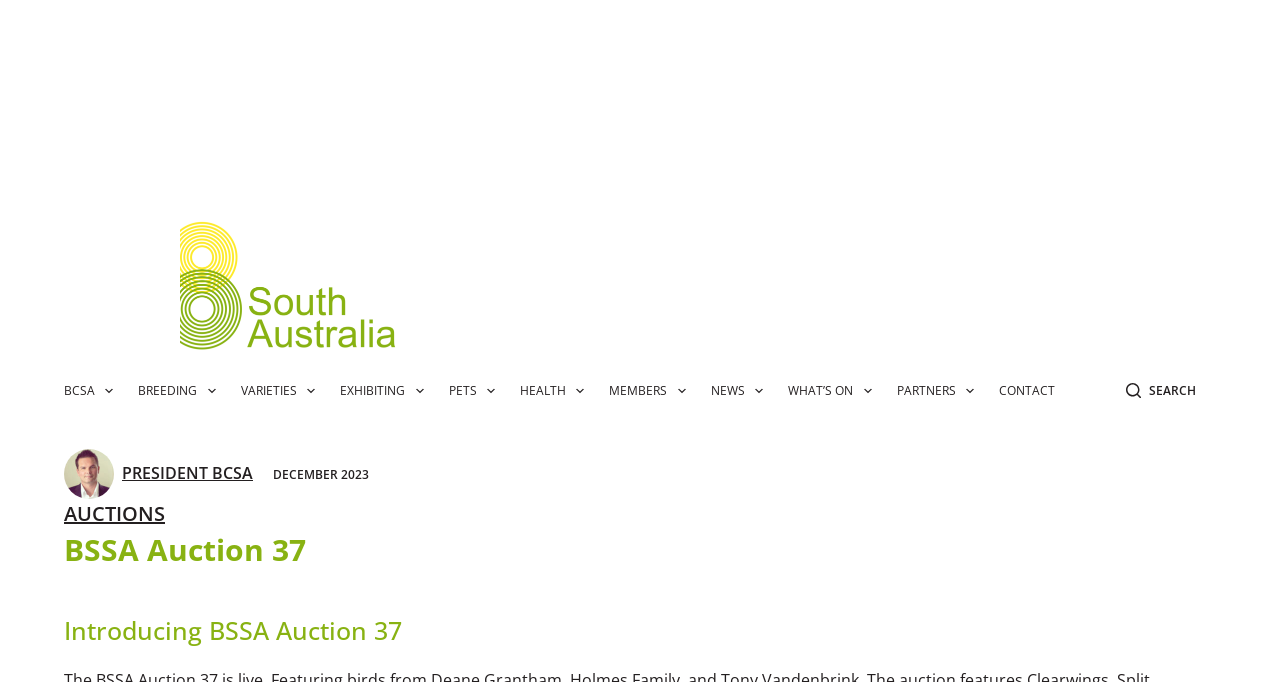Identify and provide the title of the webpage.

BSSA Auction 37